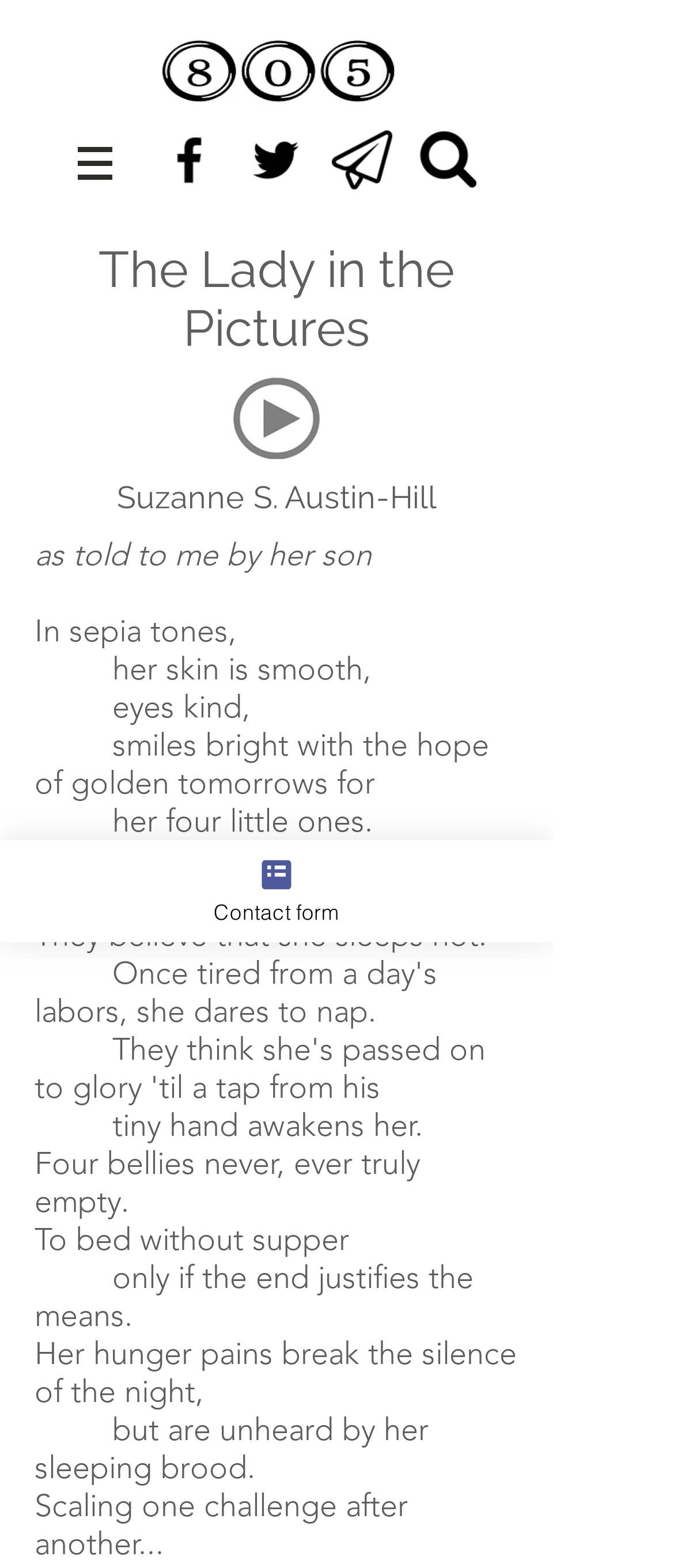What is the name of the author?
Examine the image closely and answer the question with as much detail as possible.

The name of the author is mentioned in the heading 'Suzanne S. Austin-Hill' which is located at the top of the webpage.